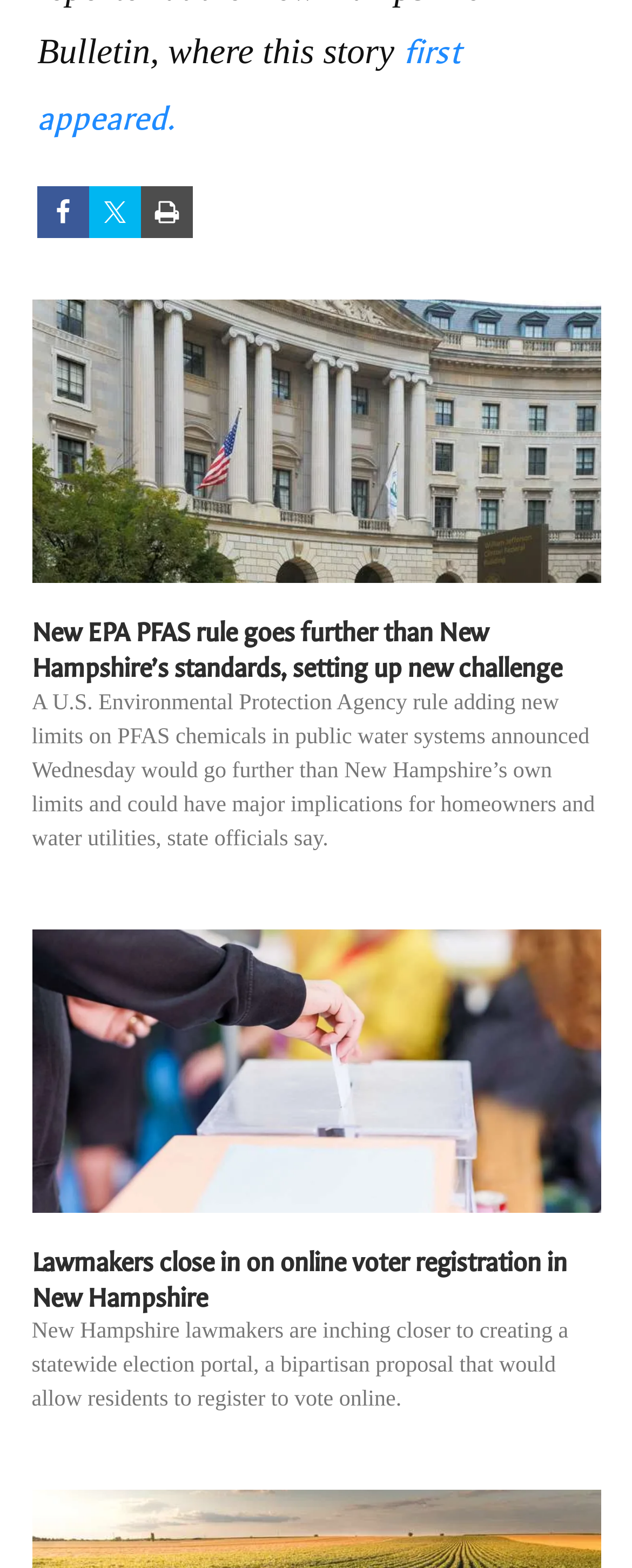Determine the bounding box coordinates in the format (top-left x, top-left y, bottom-right x, bottom-right y). Ensure all values are floating point numbers between 0 and 1. Identify the bounding box of the UI element described by: Tweet

[0.141, 0.119, 0.223, 0.152]